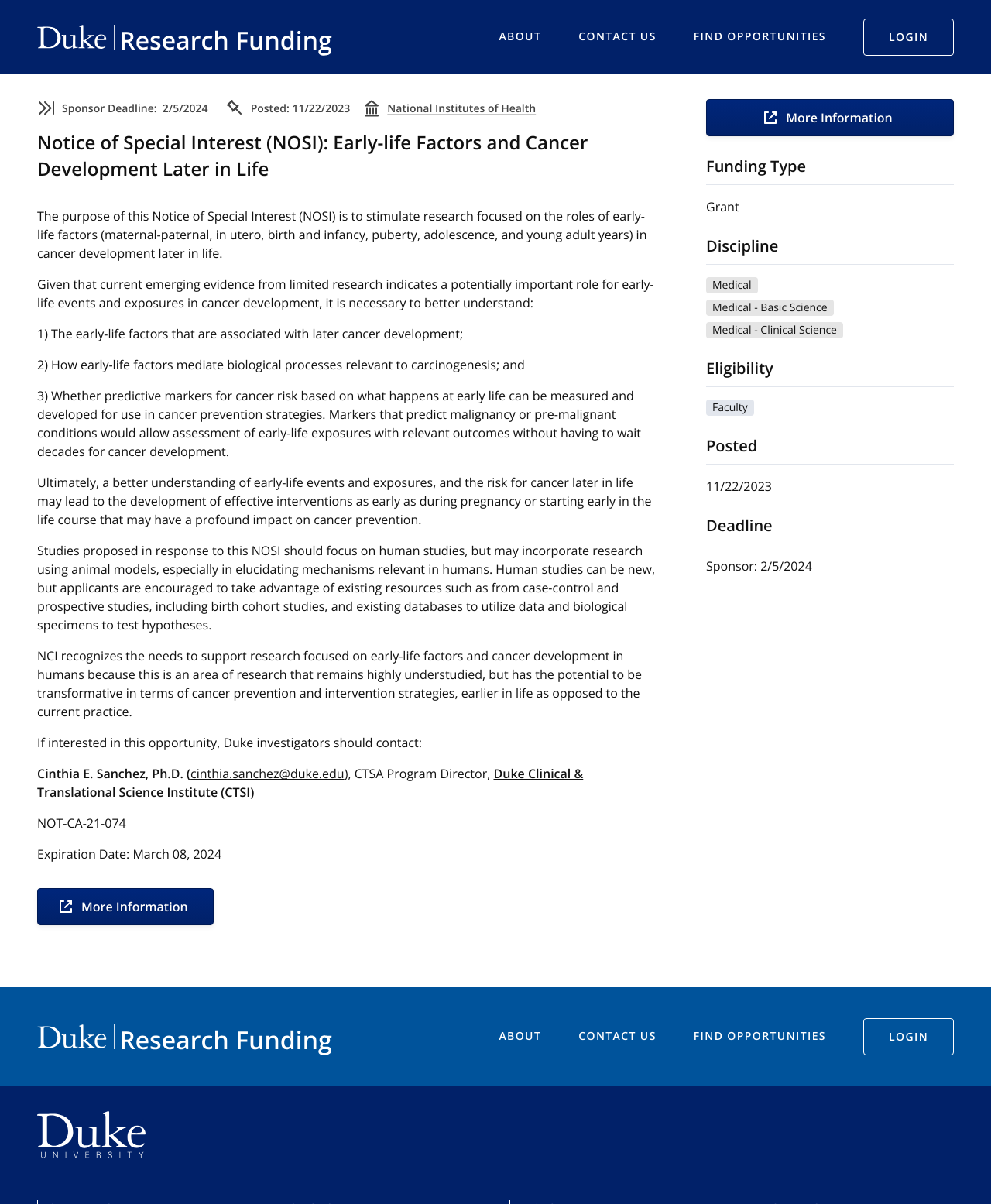Please identify the coordinates of the bounding box that should be clicked to fulfill this instruction: "Search for something".

None